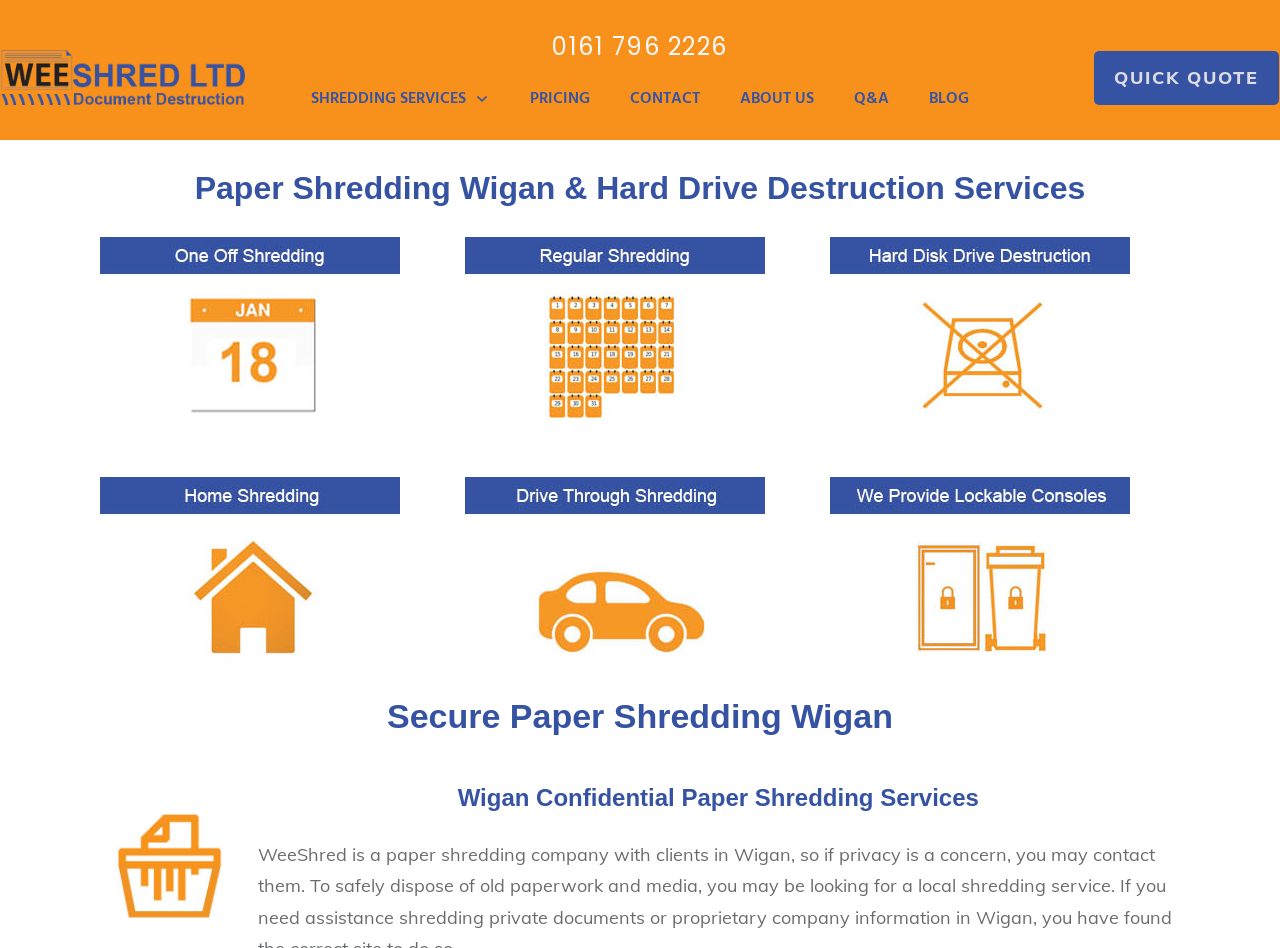What is the subtitle of the webpage?
Answer the question in as much detail as possible.

I found the subtitle of the webpage by looking at the heading elements below the main heading. The subtitle is 'Secure Paper Shredding Wigan' which is located below the main heading 'Paper Shredding Wigan & Hard Drive Destruction Services'.